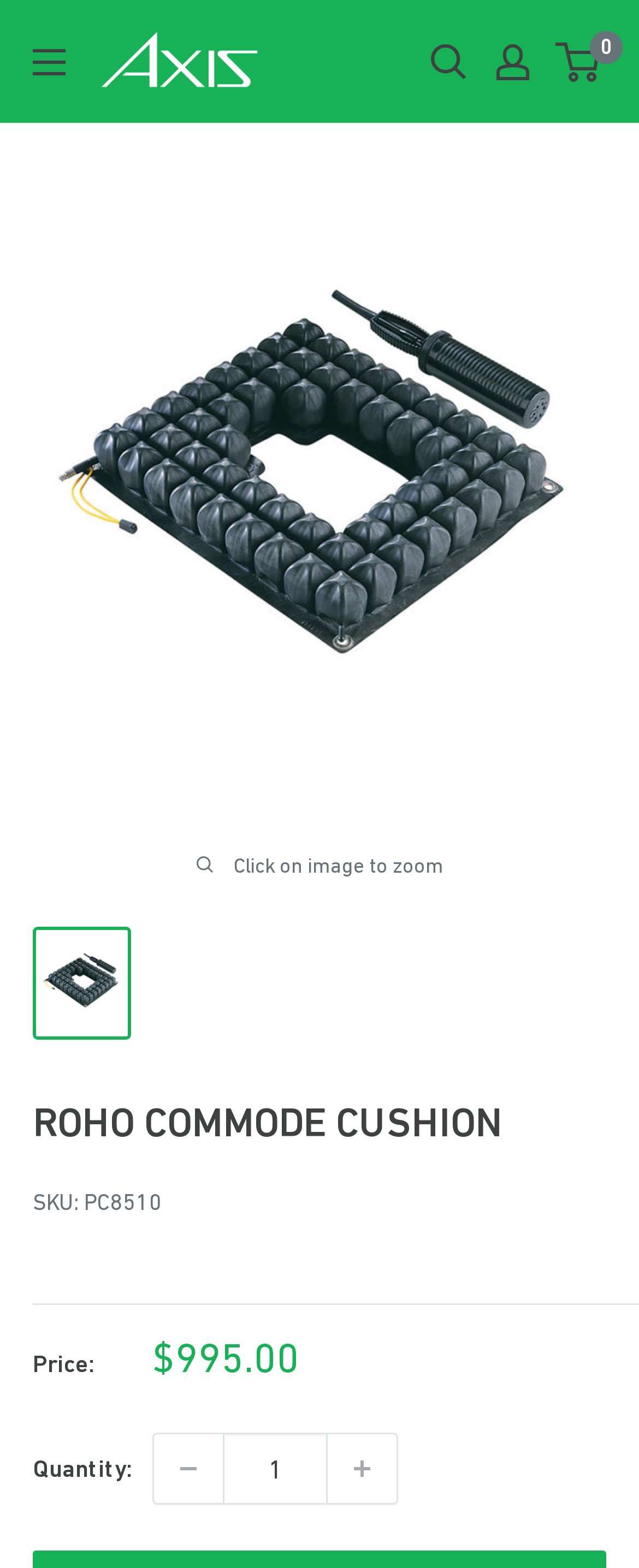What is the image on the webpage?
Provide a detailed and well-explained answer to the question.

I determined that the image on the webpage is of the 'ROHO COMMODE CUSHION' product by examining the image element, which has a description matching the product name. This image is likely a product image.